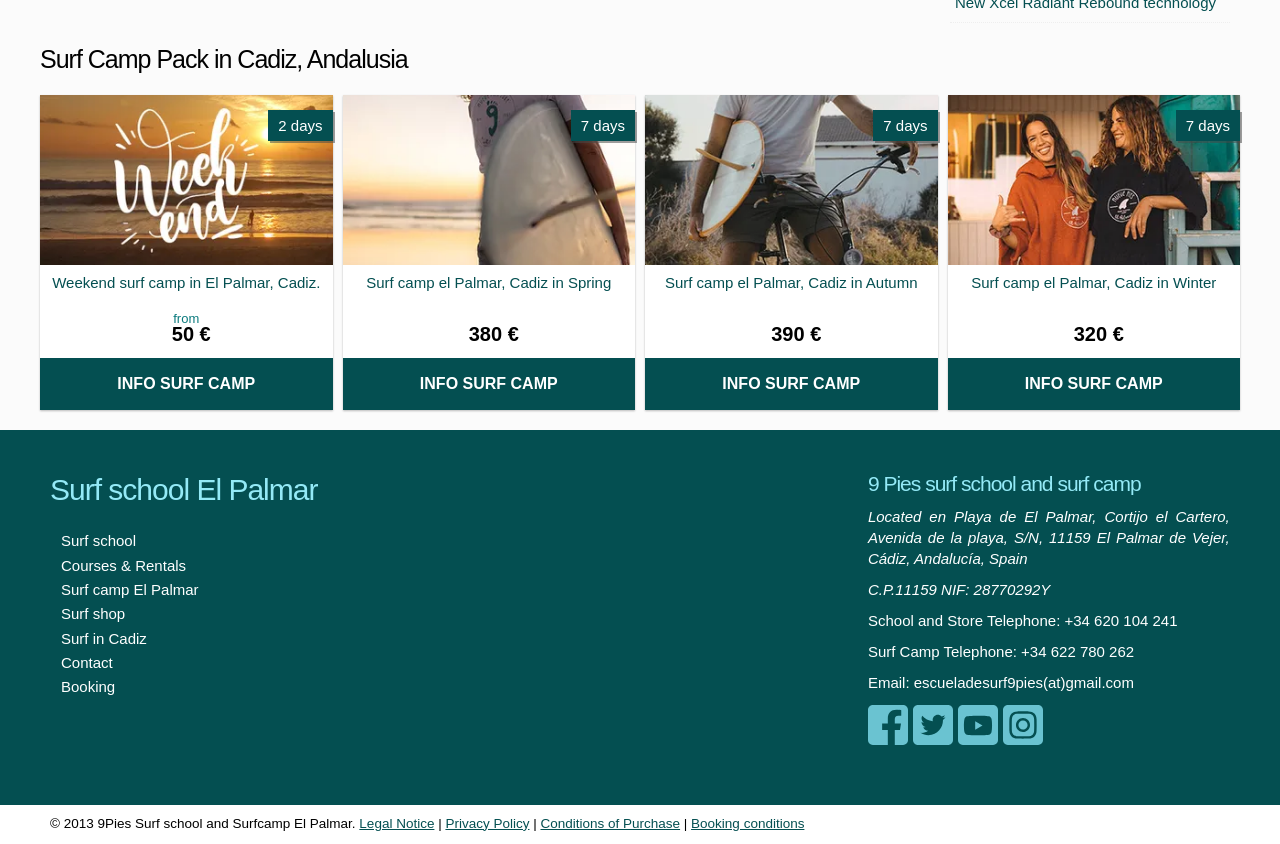Identify the bounding box coordinates of the clickable region necessary to fulfill the following instruction: "Book a surf camp". The bounding box coordinates should be four float numbers between 0 and 1, i.e., [left, top, right, bottom].

[0.04, 0.8, 0.322, 0.829]